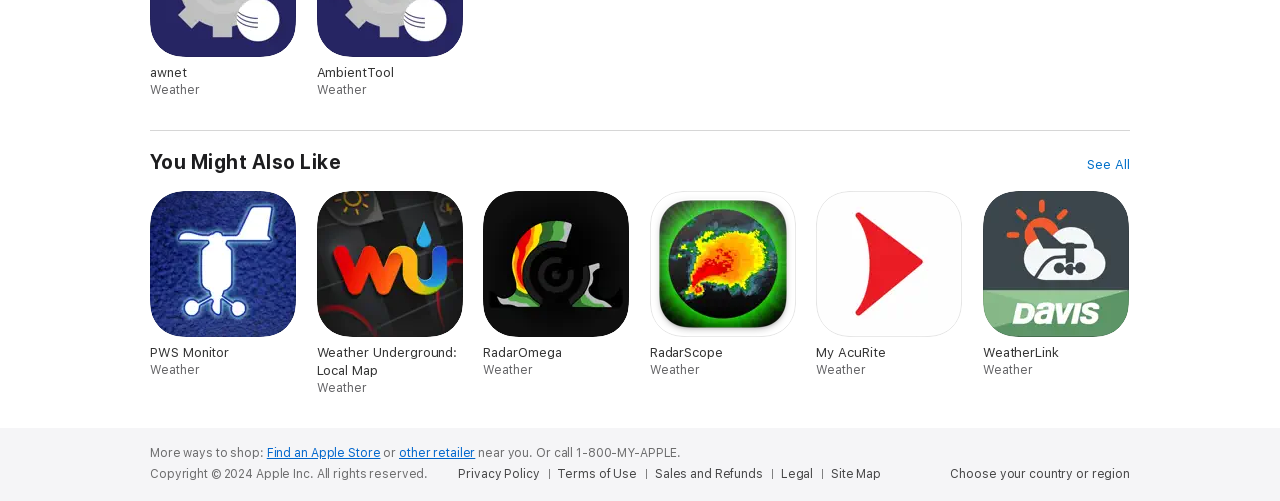Can you specify the bounding box coordinates of the area that needs to be clicked to fulfill the following instruction: "Choose your country or region"?

[0.743, 0.93, 0.883, 0.962]